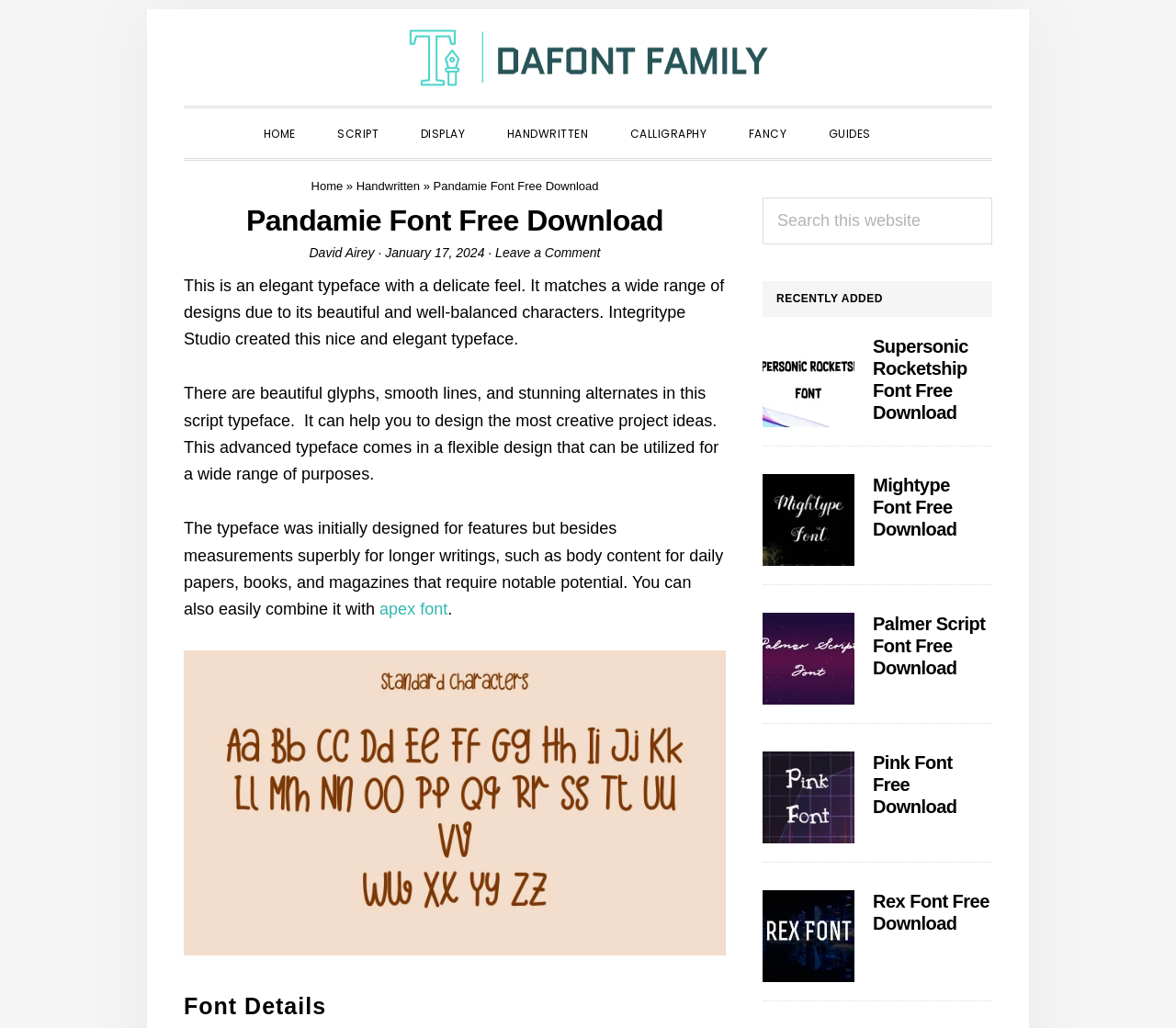Please find the bounding box coordinates of the section that needs to be clicked to achieve this instruction: "Read more about the Supersonic Rocketship Font".

[0.742, 0.327, 0.823, 0.411]